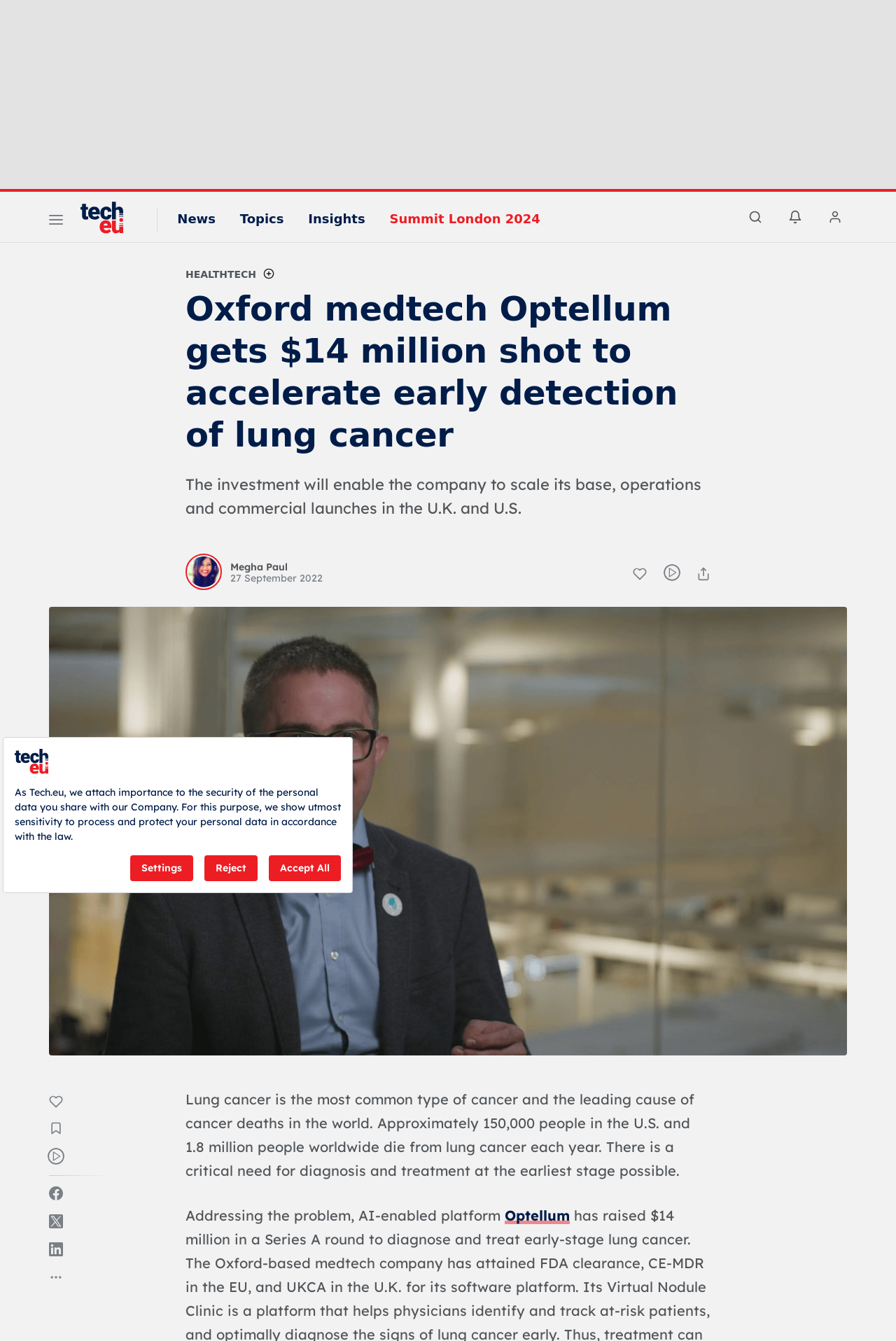Using the provided element description, identify the bounding box coordinates as (top-left x, top-left y, bottom-right x, bottom-right y). Ensure all values are between 0 and 1. Description: PRODUCTS

None